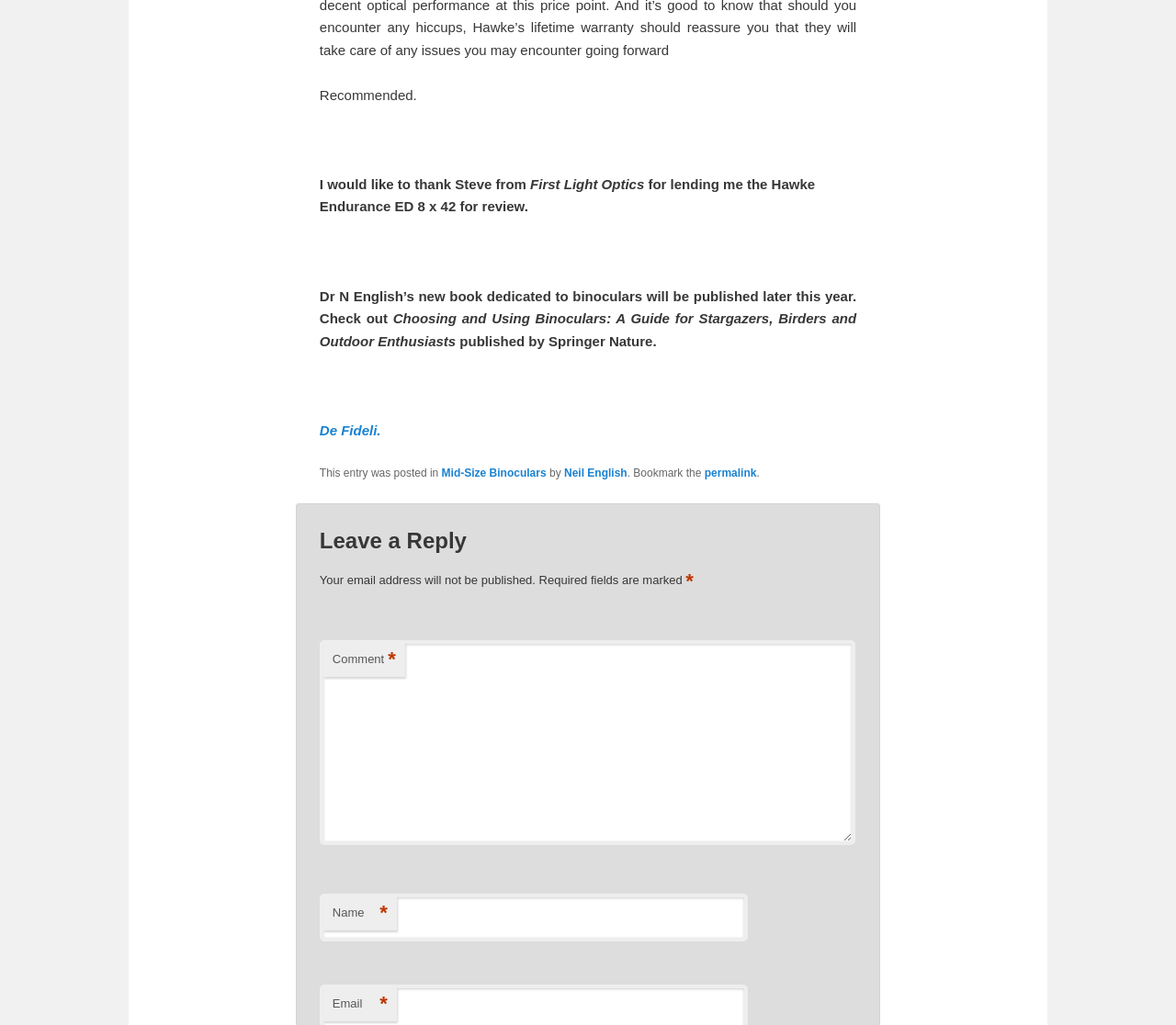Respond to the question below with a single word or phrase: What is the name of the company that lent the Hawke Endurance ED 8 x 42 for review?

First Light Optics